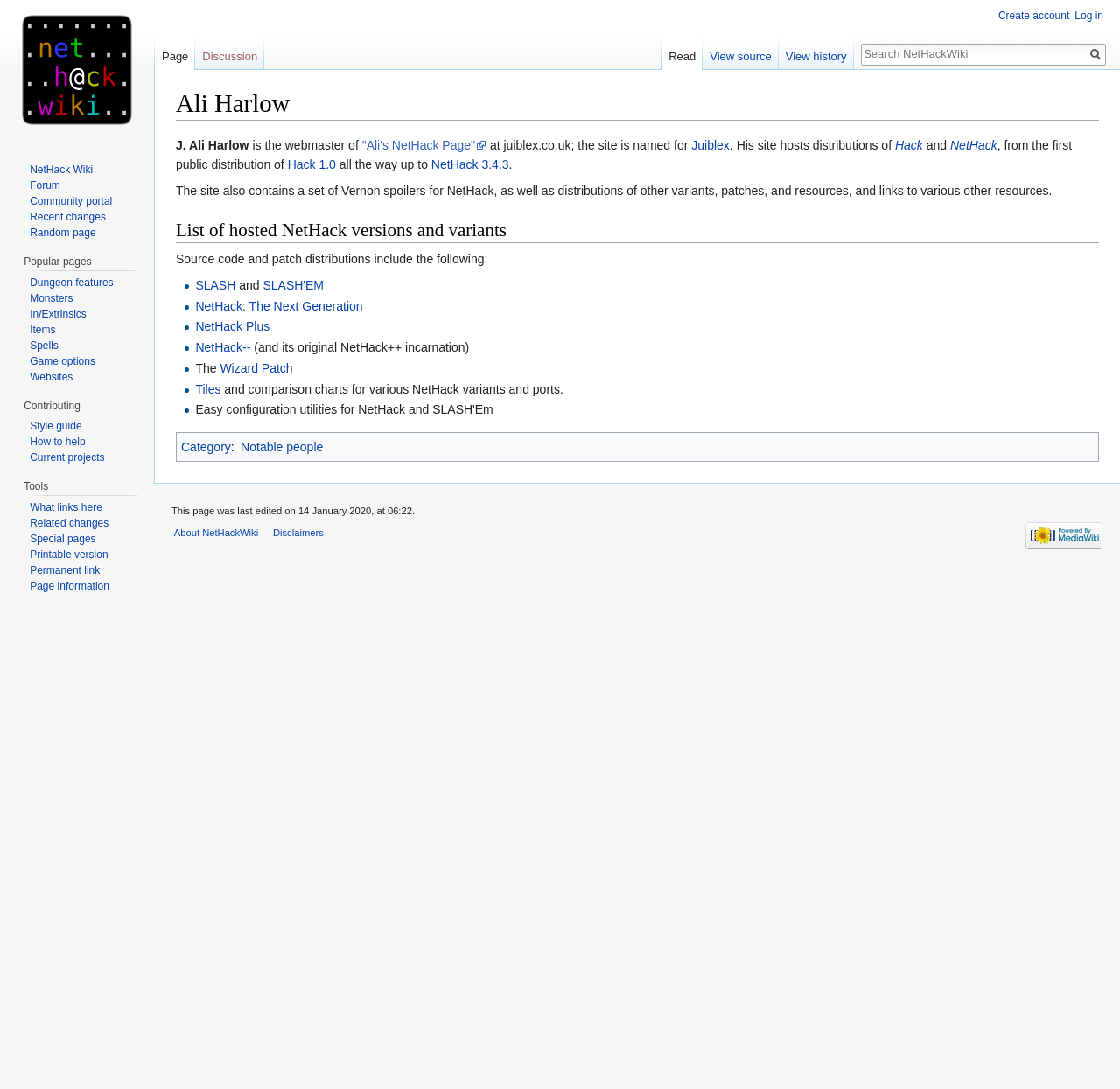Describe in detail what you see on the webpage.

The webpage is about Ali Harlow, the webmaster of "Ali's NetHack Page" at juiblex.co.uk. The page is divided into several sections. At the top, there is a heading with the title "Ali Harlow" and two links to "Jump to navigation" and "Jump to search". Below the title, there is a brief description of Ali Harlow, mentioning that he is the webmaster of "Ali's NetHack Page" and that the site hosts distributions of Hack and NetHack, from the first public distribution of Hack 1.0 to NetHack 3.4.3.

To the right of the title, there are three navigation menus: "Personal tools", "Namespaces", and "Views". The "Personal tools" menu contains links to "Create account" and "Log in". The "Namespaces" menu has links to "Page" and "Discussion". The "Views" menu has links to "Read", "View source", and "View history".

Below the description, there is a section titled "List of hosted NetHack versions and variants". This section lists various NetHack versions and variants, including SLASH, SLASH'EM, NetHack: The Next Generation, NetHack Plus, NetHack--, and Tiles. Each item in the list is a link.

To the right of the list, there is a search box with a "Go" button. Above the search box, there is a link to "Visit the main page". Below the search box, there are three navigation menus: "Navigation", "Popular pages", and "Contributing". The "Navigation" menu contains links to "NetHack Wiki", "Forum", "Community portal", "Recent changes", and "Random page". The "Popular pages" menu lists links to popular pages, including "Dungeon features", "Monsters", "In/Extrinsics", "Items", "Spells", "Game options", and "Websites". The "Contributing" menu has links to "Style guide", "How to help", and "Current projects".

At the bottom of the page, there is a "Tools" menu with a link to "What links here".